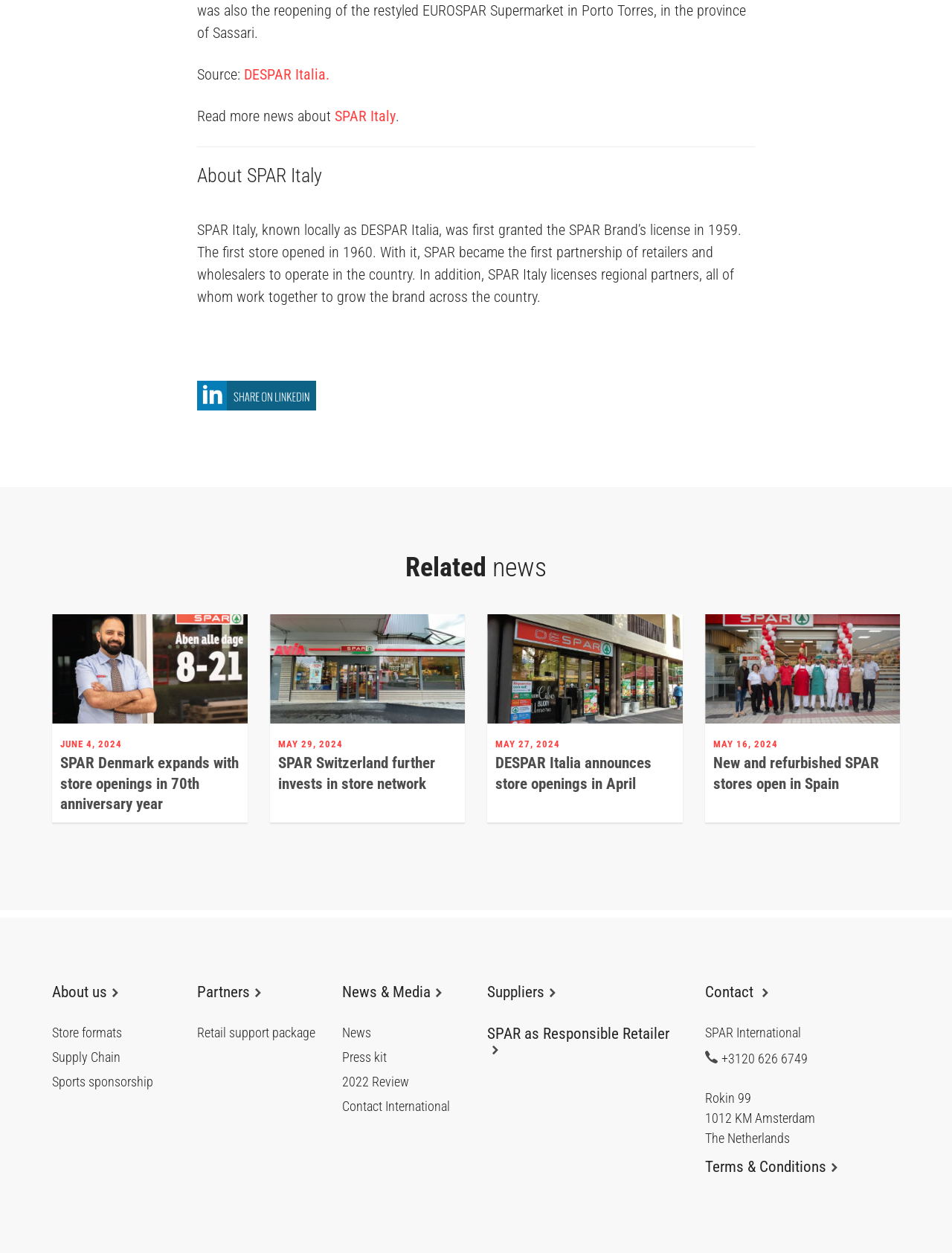What is the country where SPAR International is located?
Using the visual information from the image, give a one-word or short-phrase answer.

The Netherlands